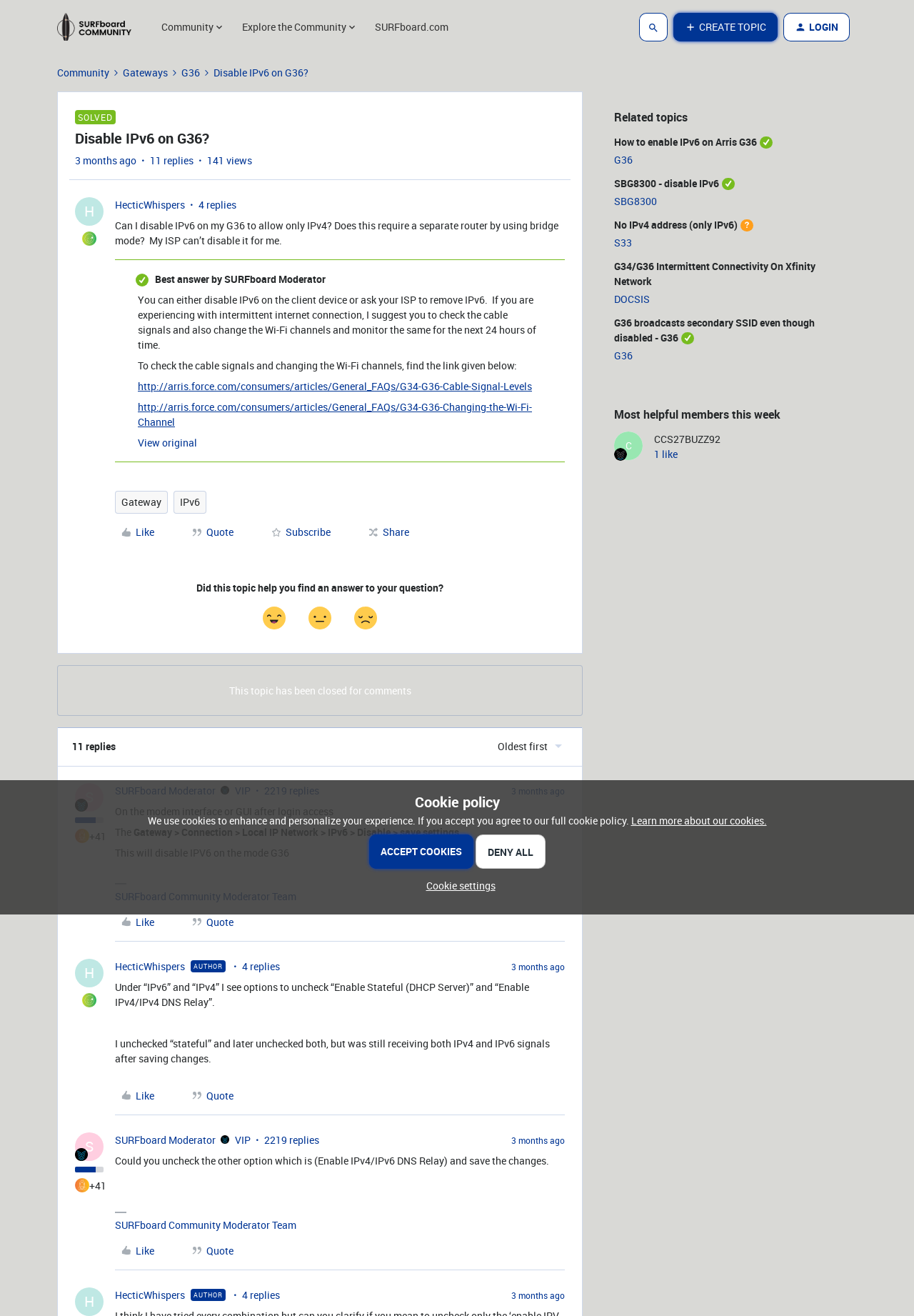Highlight the bounding box coordinates of the region I should click on to meet the following instruction: "View the 'SURFboard.com' link".

[0.41, 0.015, 0.49, 0.026]